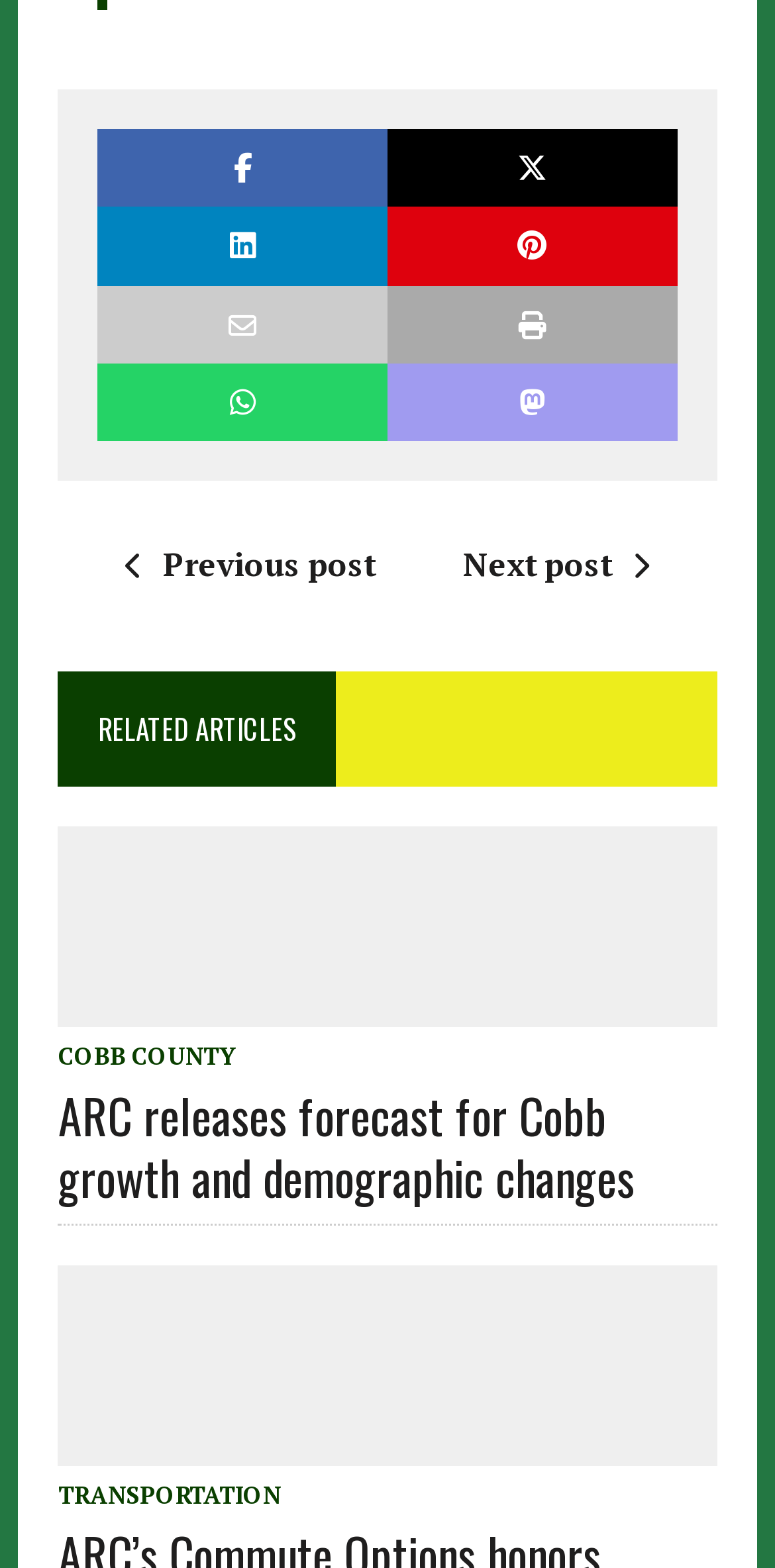Find the bounding box coordinates of the element to click in order to complete the given instruction: "Browse the TRANSPORTATION section."

[0.075, 0.944, 0.362, 0.963]